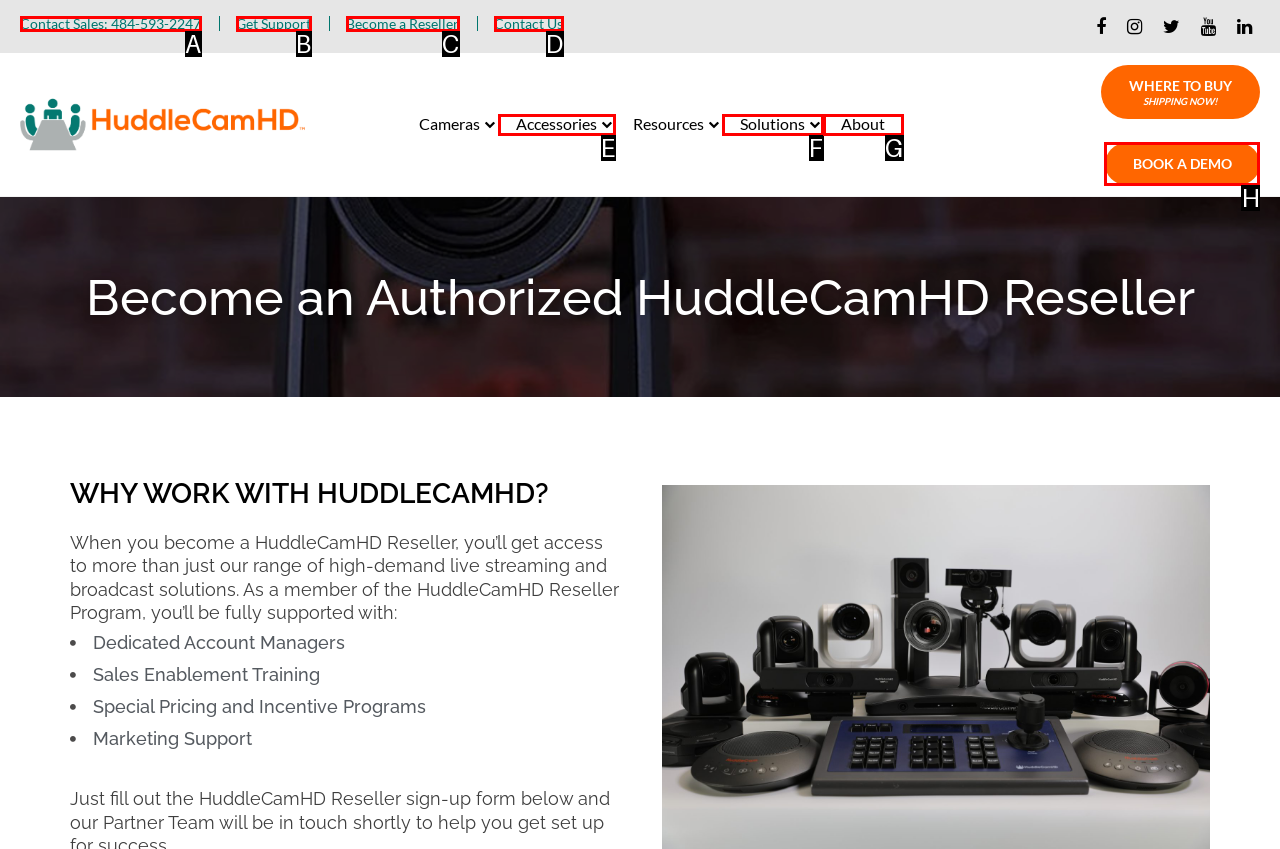Determine the option that aligns with this description: Contact Us
Reply with the option's letter directly.

D